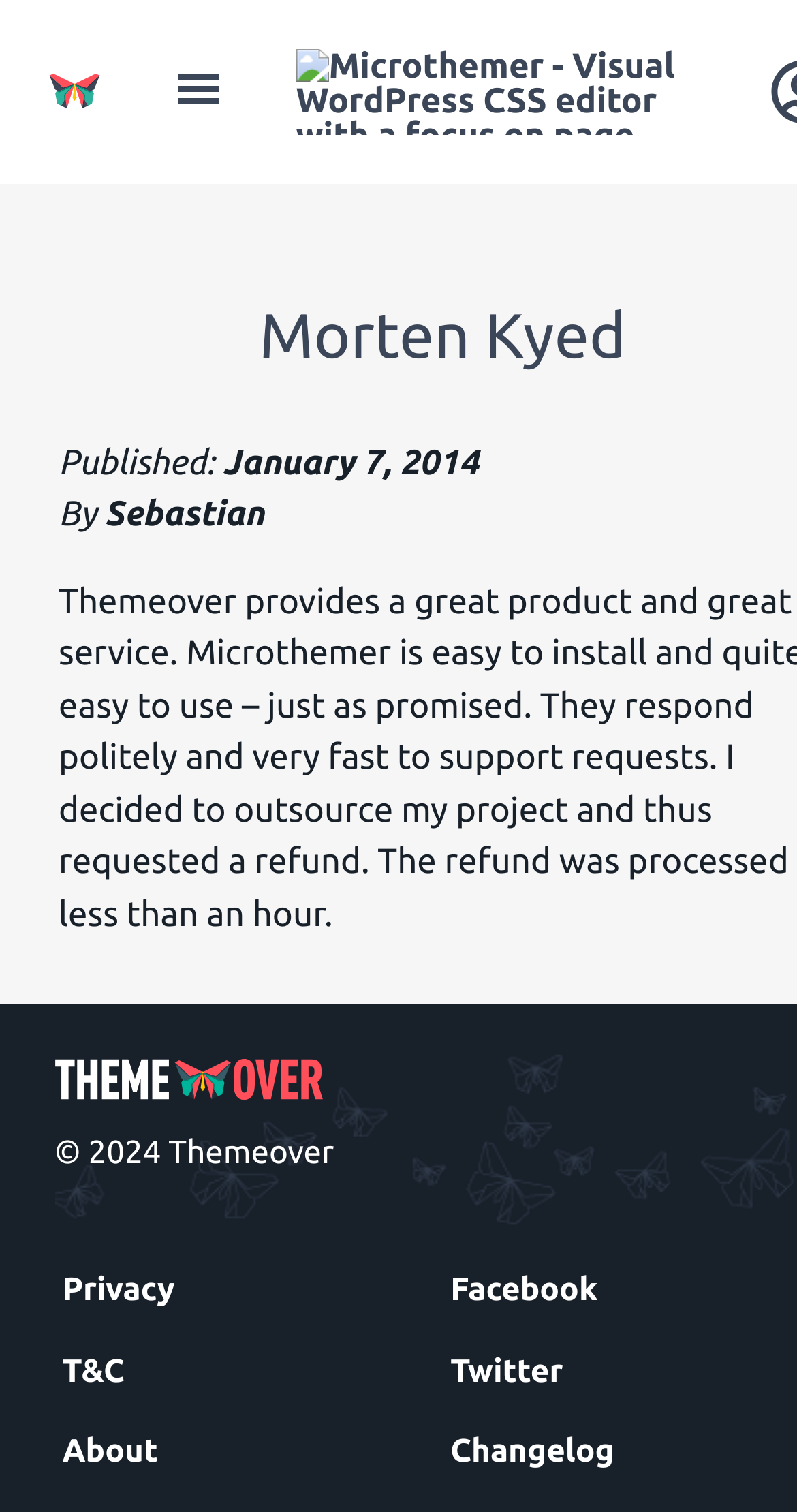Identify the bounding box coordinates of the area you need to click to perform the following instruction: "view privacy policy".

[0.078, 0.84, 0.219, 0.864]